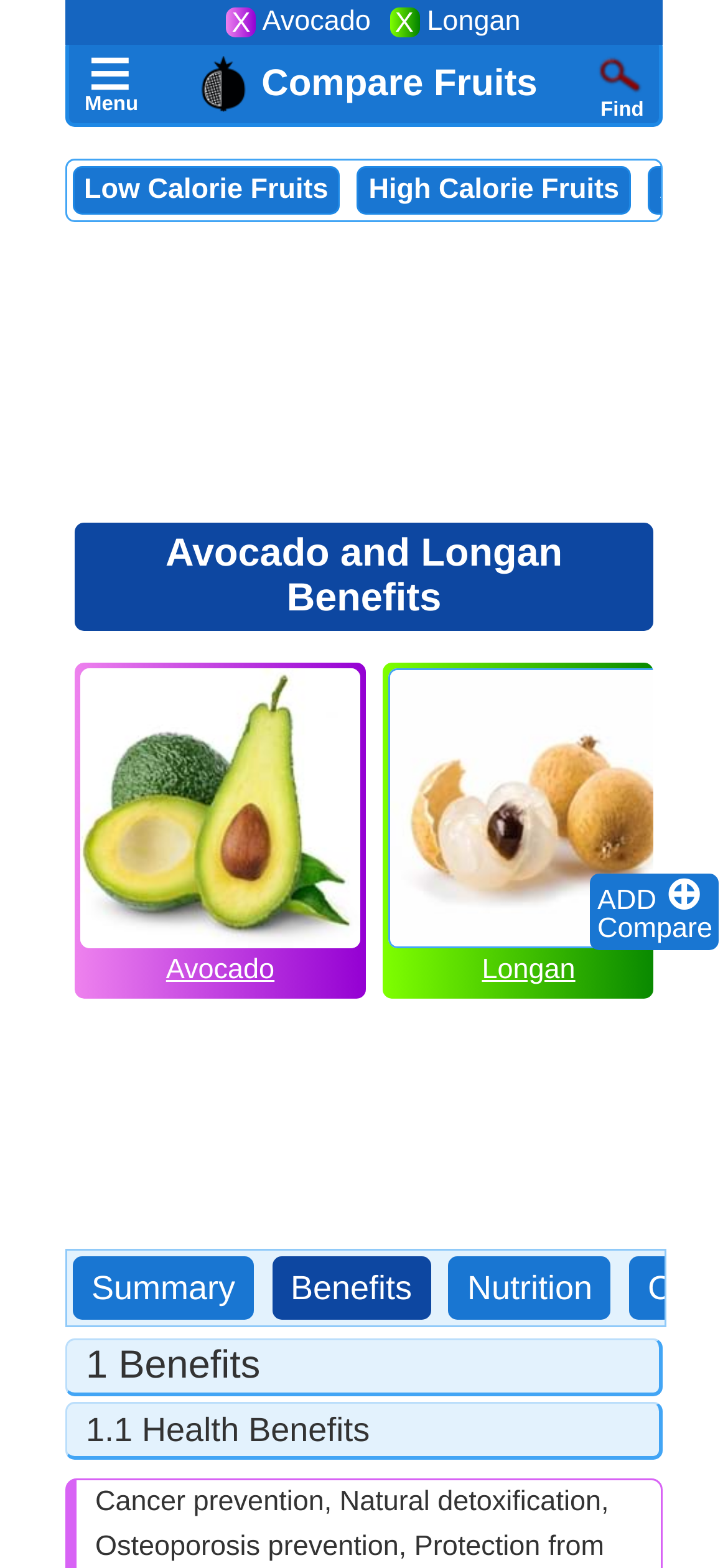Please answer the following question using a single word or phrase: 
What is the category of the 'Low Calorie Fruits' link?

Fruit type